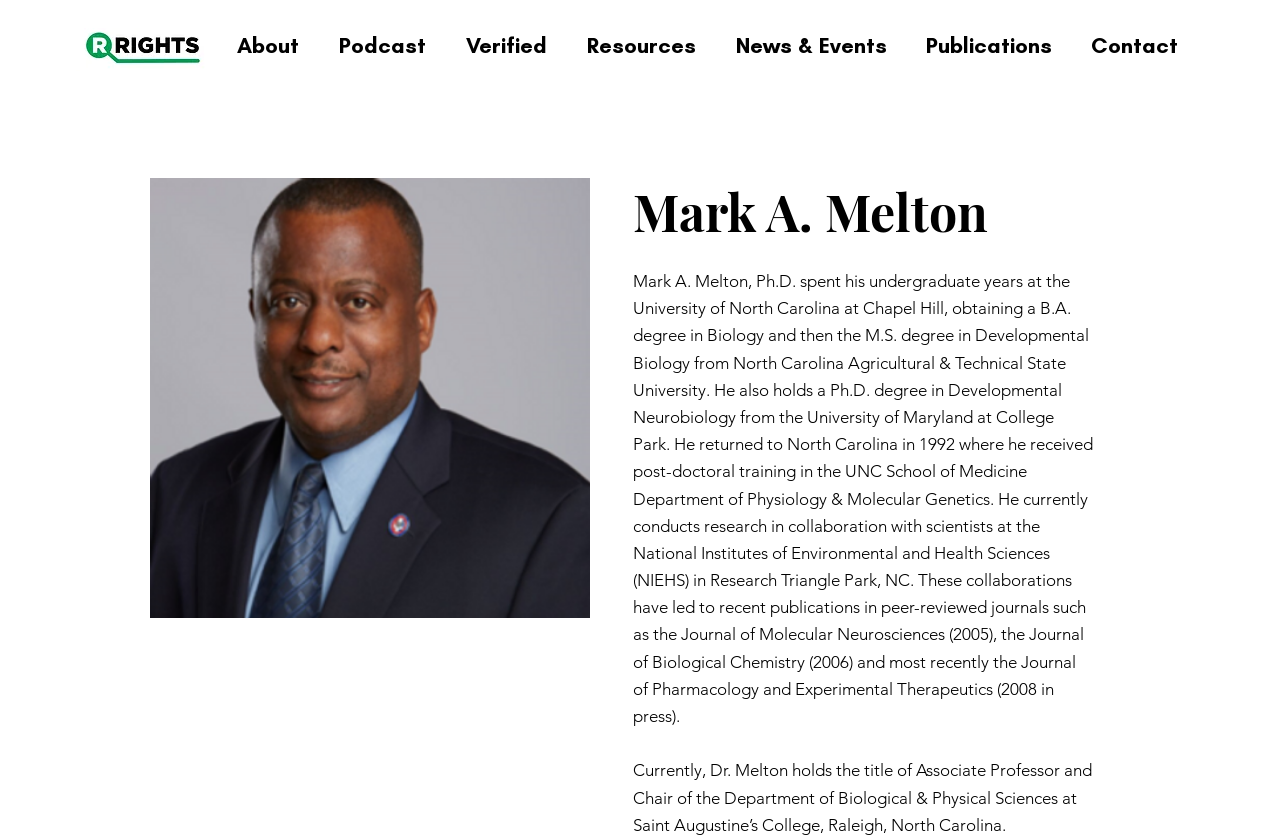Can you extract the headline from the webpage for me?

Mark A. Melton